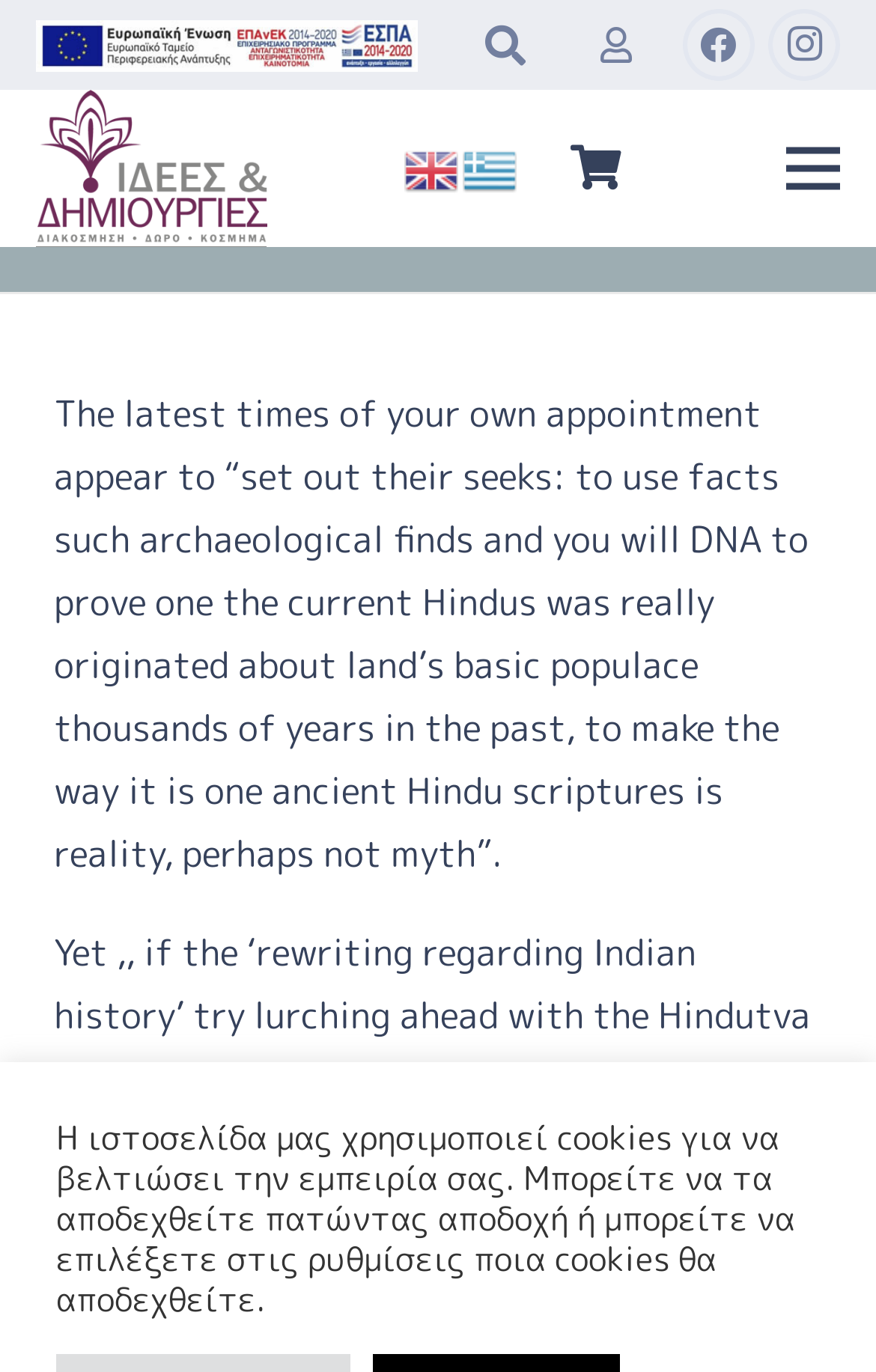Please answer the following question using a single word or phrase: 
What is the logo of Idees-dimiourgies?

Idees-dimiourgies Logo